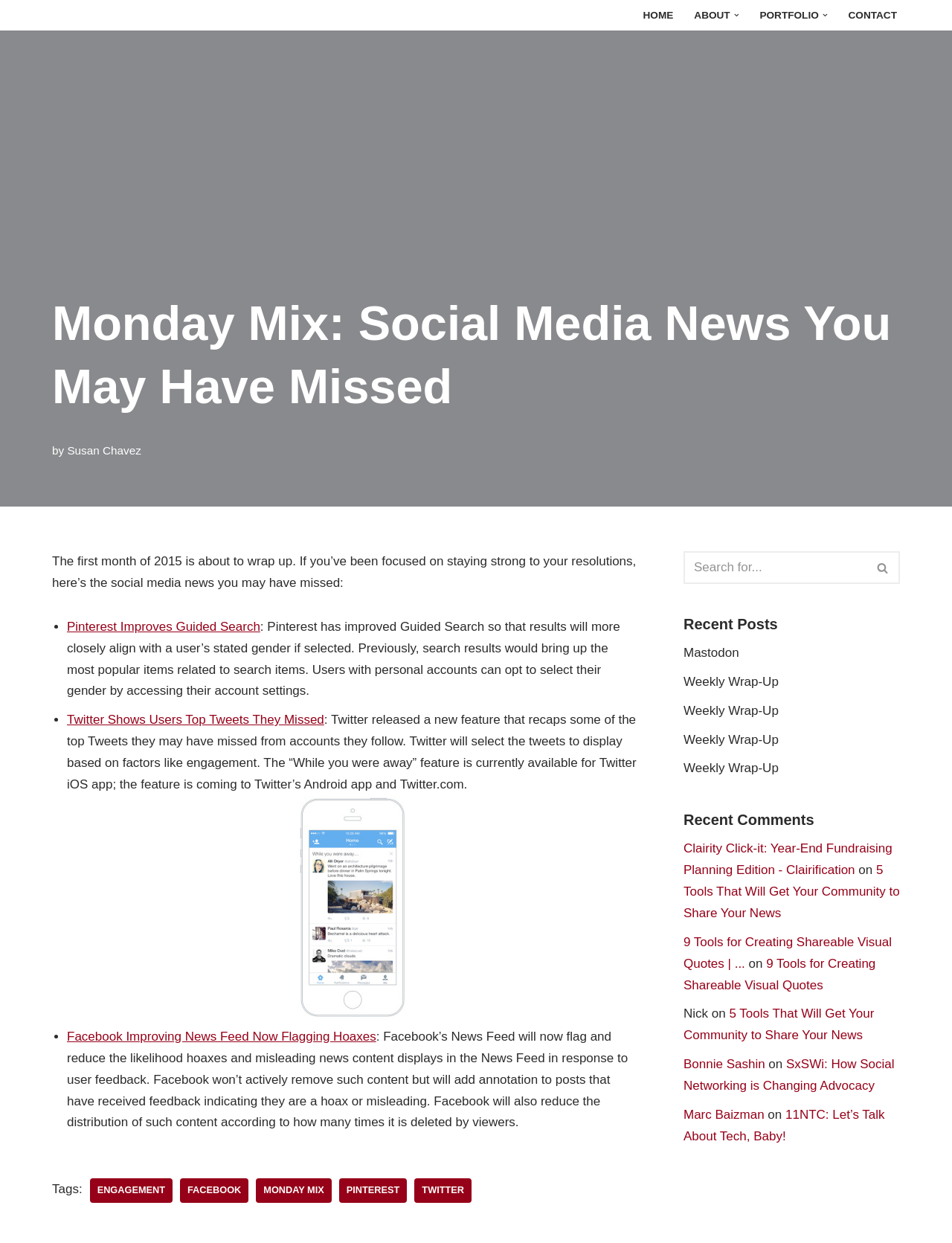What is the purpose of the 'Search' button?
Please give a detailed and elaborate answer to the question.

The purpose of the 'Search' button is to search the website for specific content, as indicated by the search box and button located in the complementary section of the webpage.